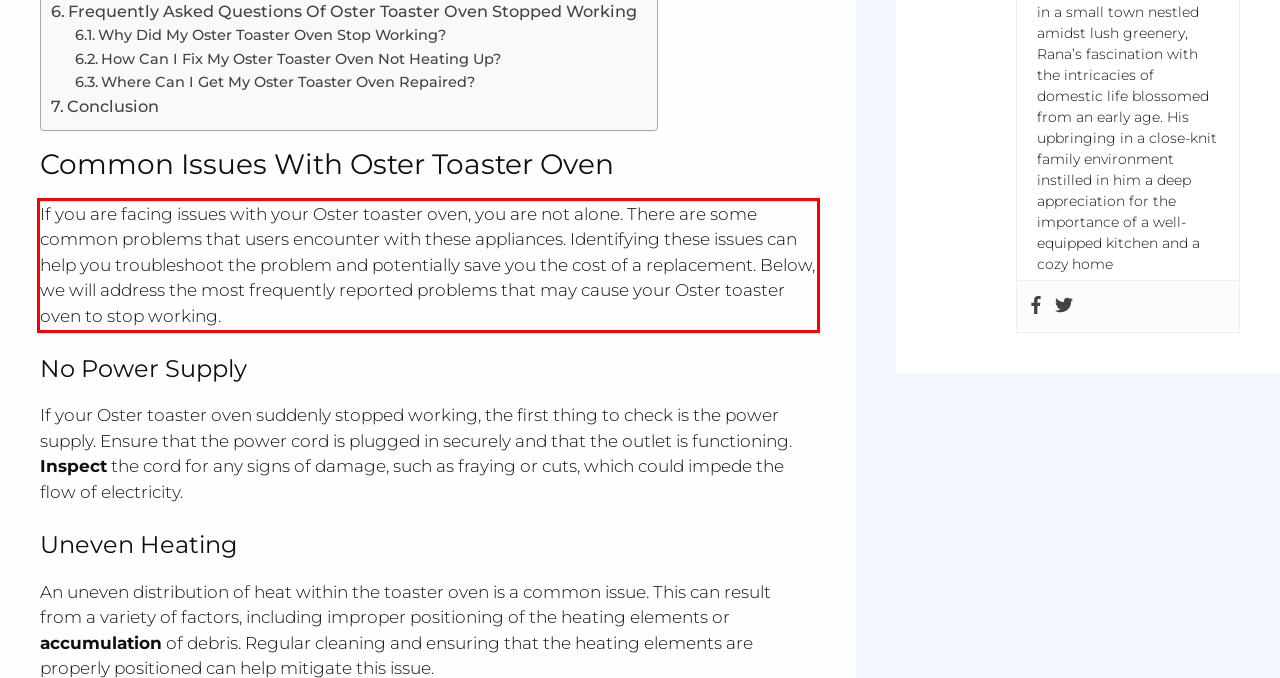Inspect the webpage screenshot that has a red bounding box and use OCR technology to read and display the text inside the red bounding box.

If you are facing issues with your Oster toaster oven, you are not alone. There are some common problems that users encounter with these appliances. Identifying these issues can help you troubleshoot the problem and potentially save you the cost of a replacement. Below, we will address the most frequently reported problems that may cause your Oster toaster oven to stop working.